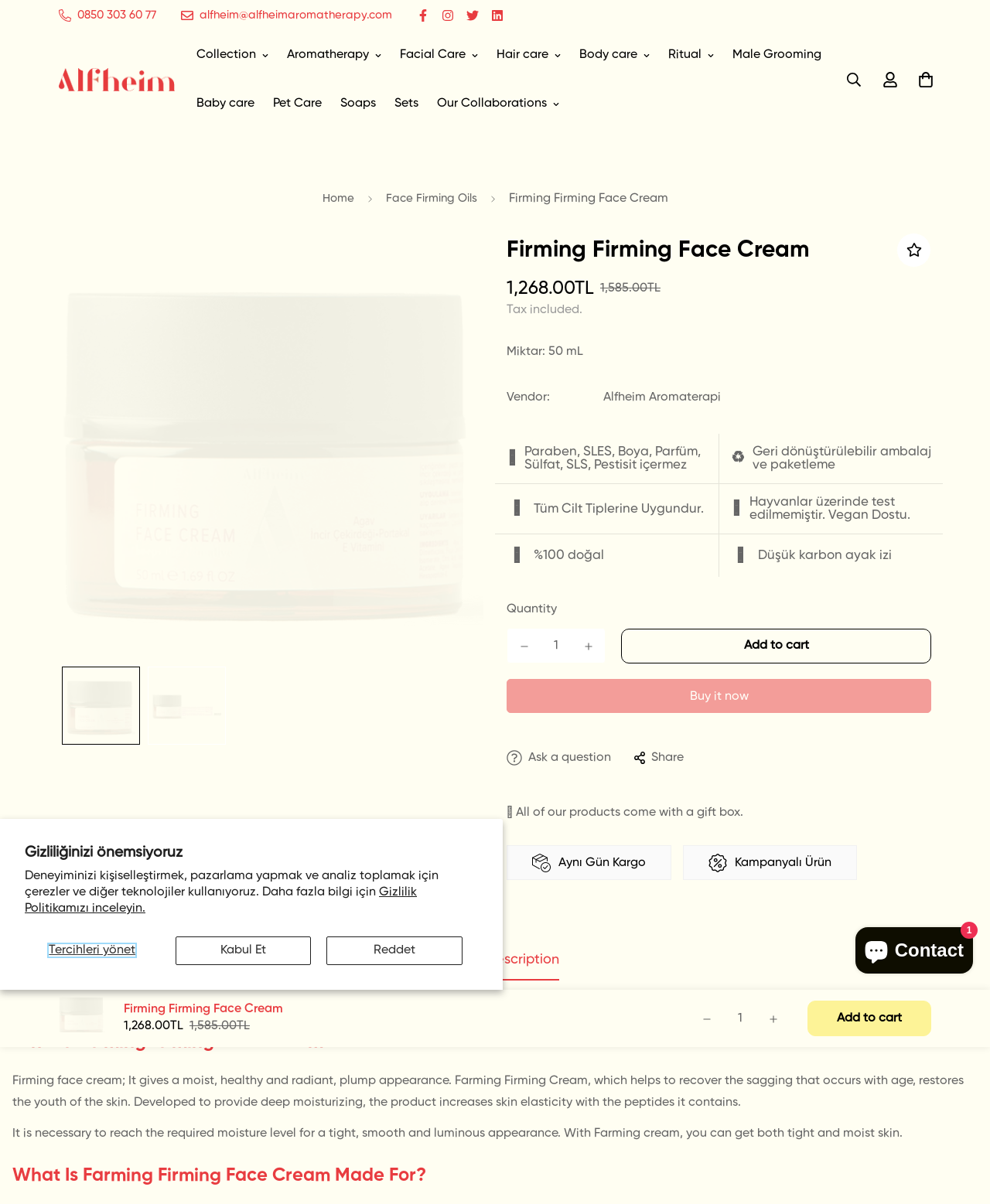Locate the bounding box coordinates of the clickable area needed to fulfill the instruction: "Click the Facial Care link".

[0.395, 0.026, 0.492, 0.066]